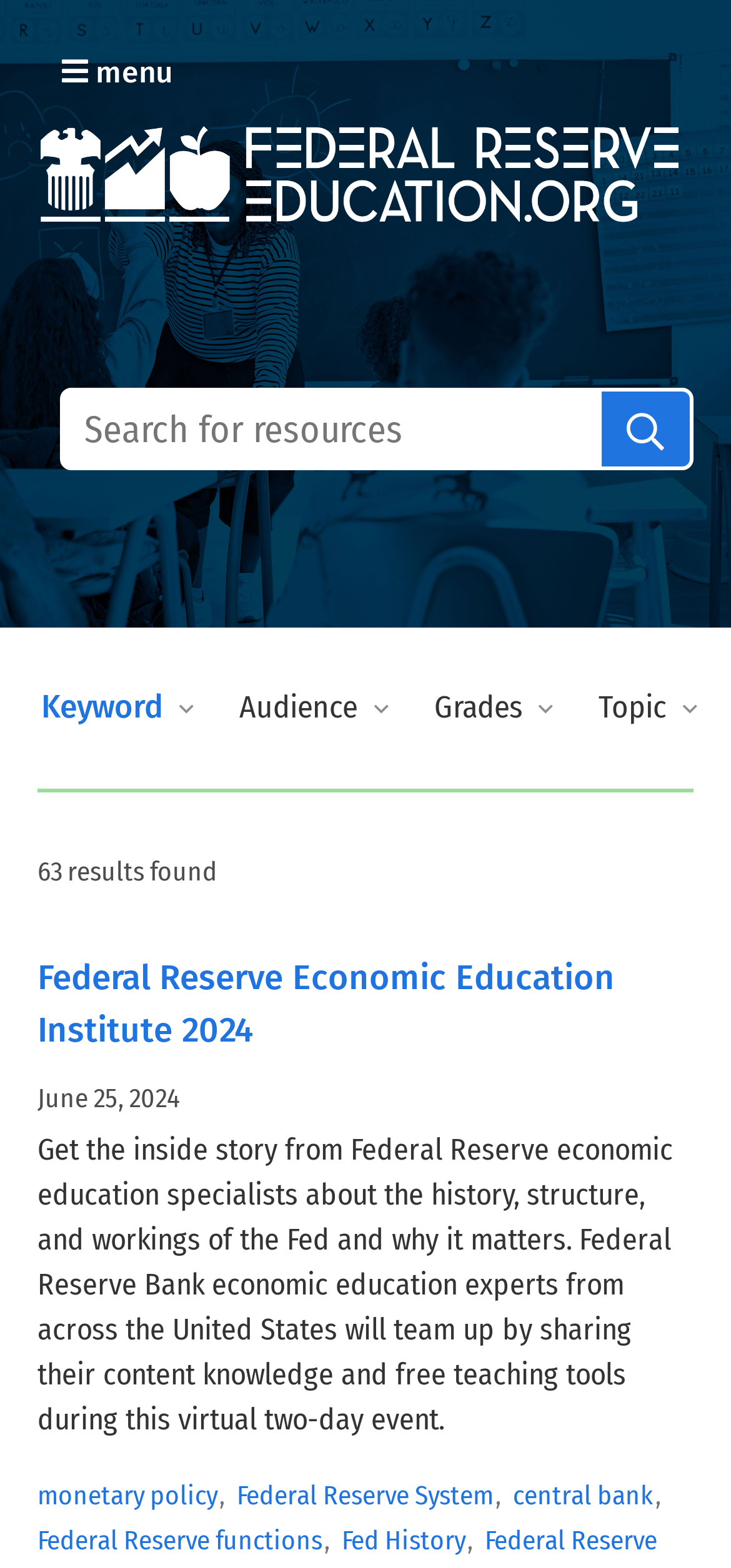What is the purpose of the search box?
Give a comprehensive and detailed explanation for the question.

The search box is a text input field with a placeholder text 'Search for resources.' and a button labeled 'Search' next to it. It is likely used to search for educational resources related to the Federal Reserve.